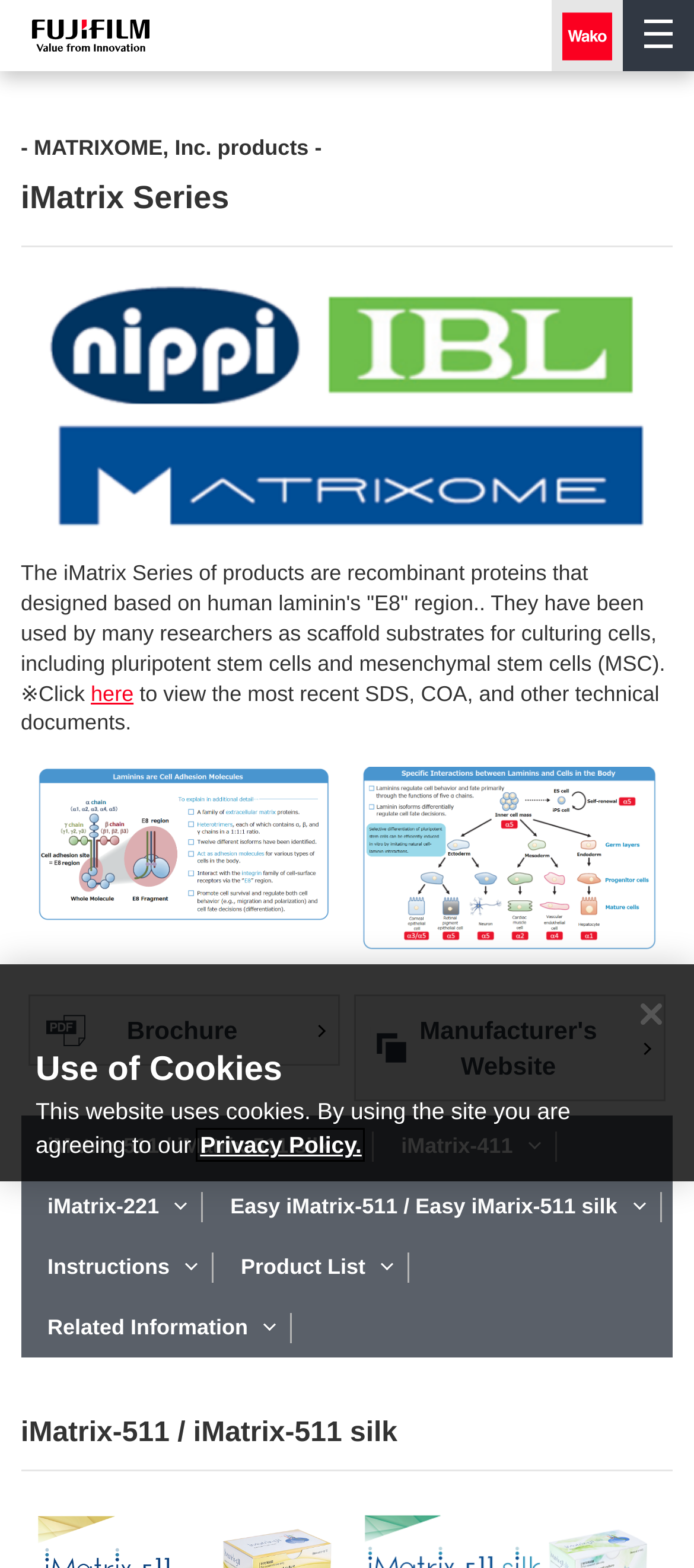Mark the bounding box of the element that matches the following description: "iMatrix-511 / iMatrix-511 silk".

[0.03, 0.712, 0.54, 0.751]